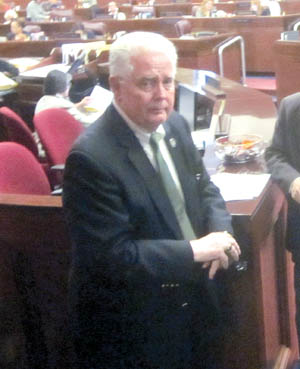What is the title of the associated article?
Using the image as a reference, answer the question with a short word or phrase.

Beleaguered Speaker John Hambrick’s adversaries were not just in the other party